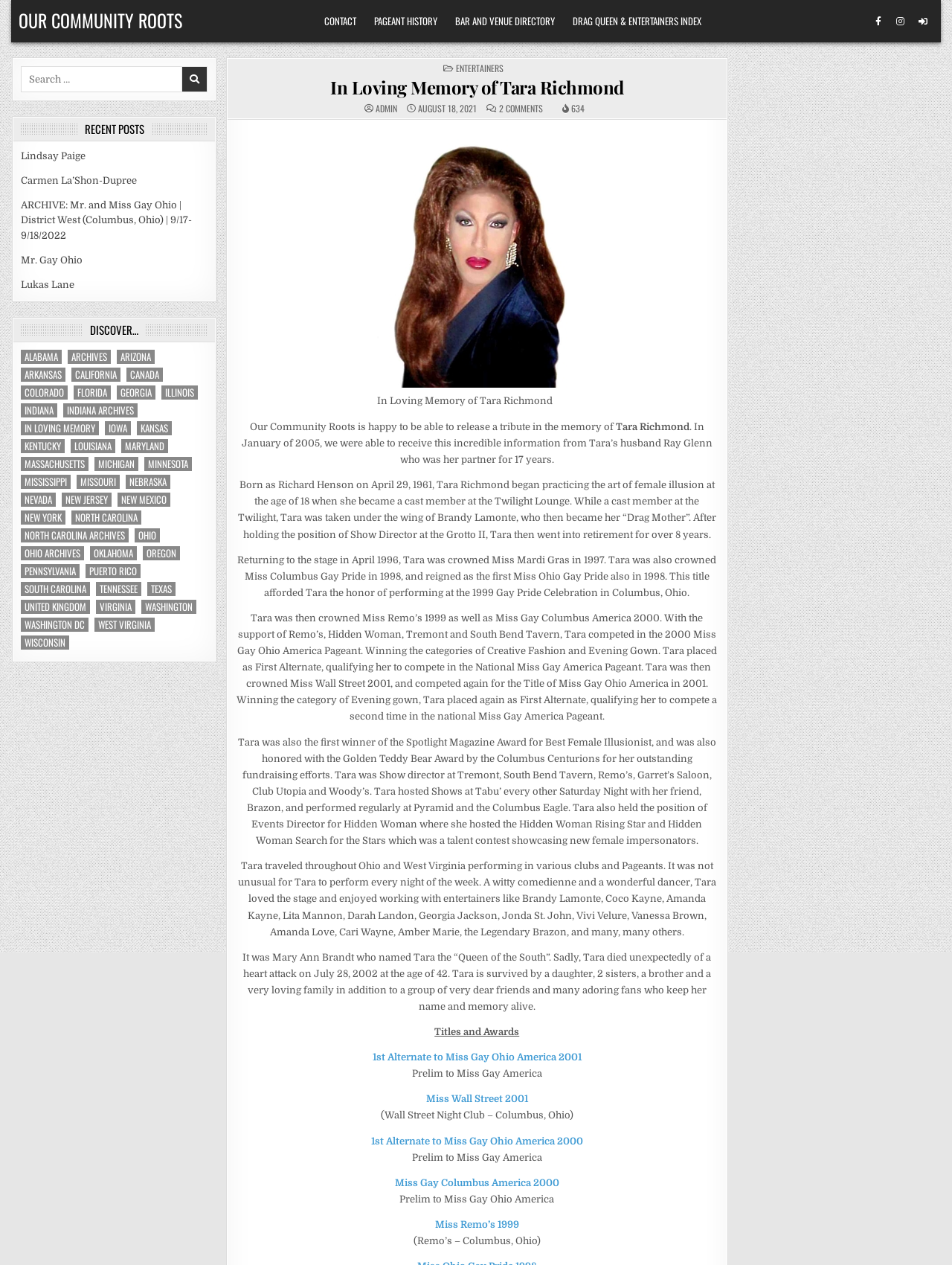Where did Tara Richmond perform regularly?
Provide a detailed answer to the question, using the image to inform your response.

The webpage mentions that Tara Richmond performed regularly at various clubs and venues in Columbus, Ohio, including Tabu, Pyramid, and the Columbus Eagle.